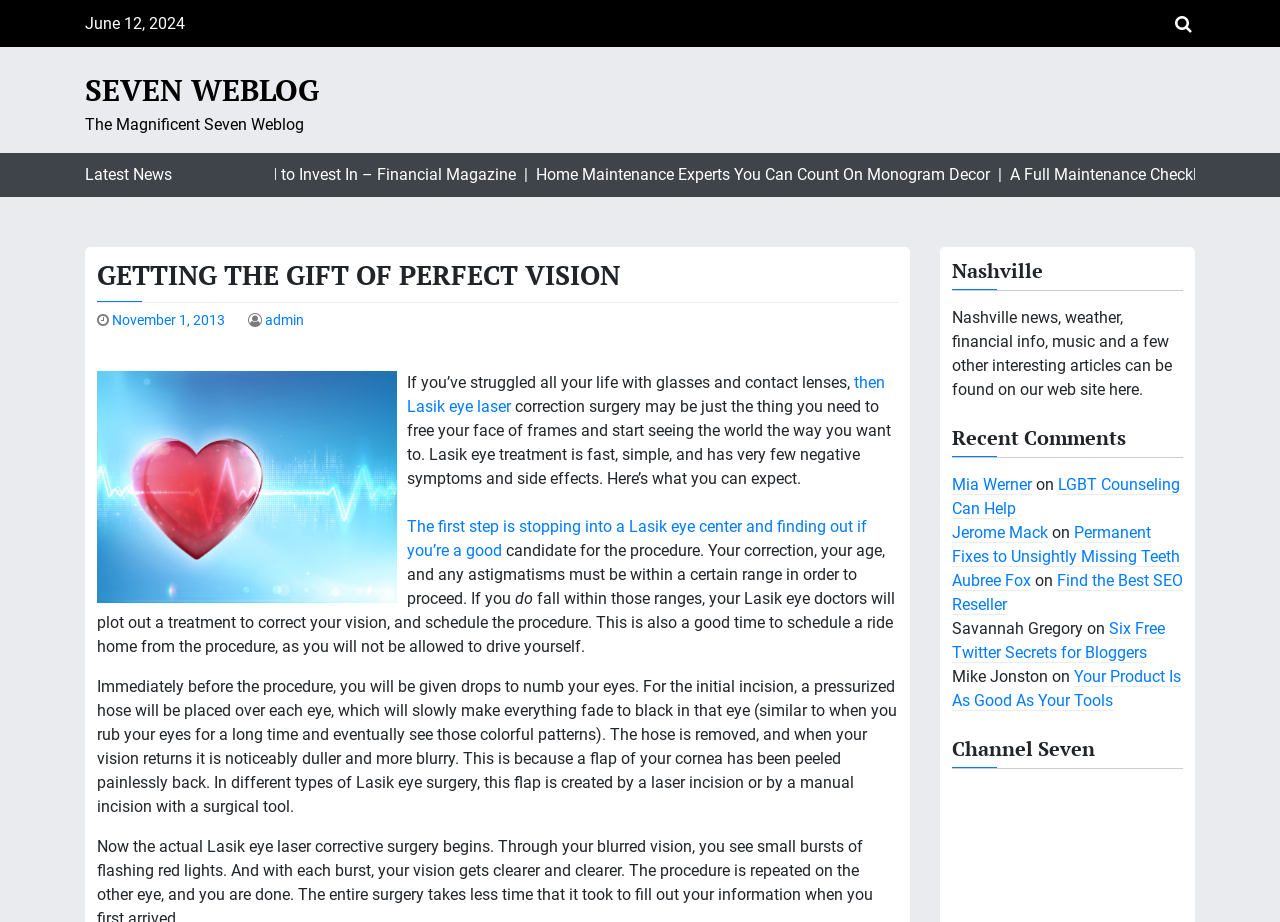Give a one-word or short phrase answer to the question: 
What is the name of the weblog?

SEVEN WEBLOG